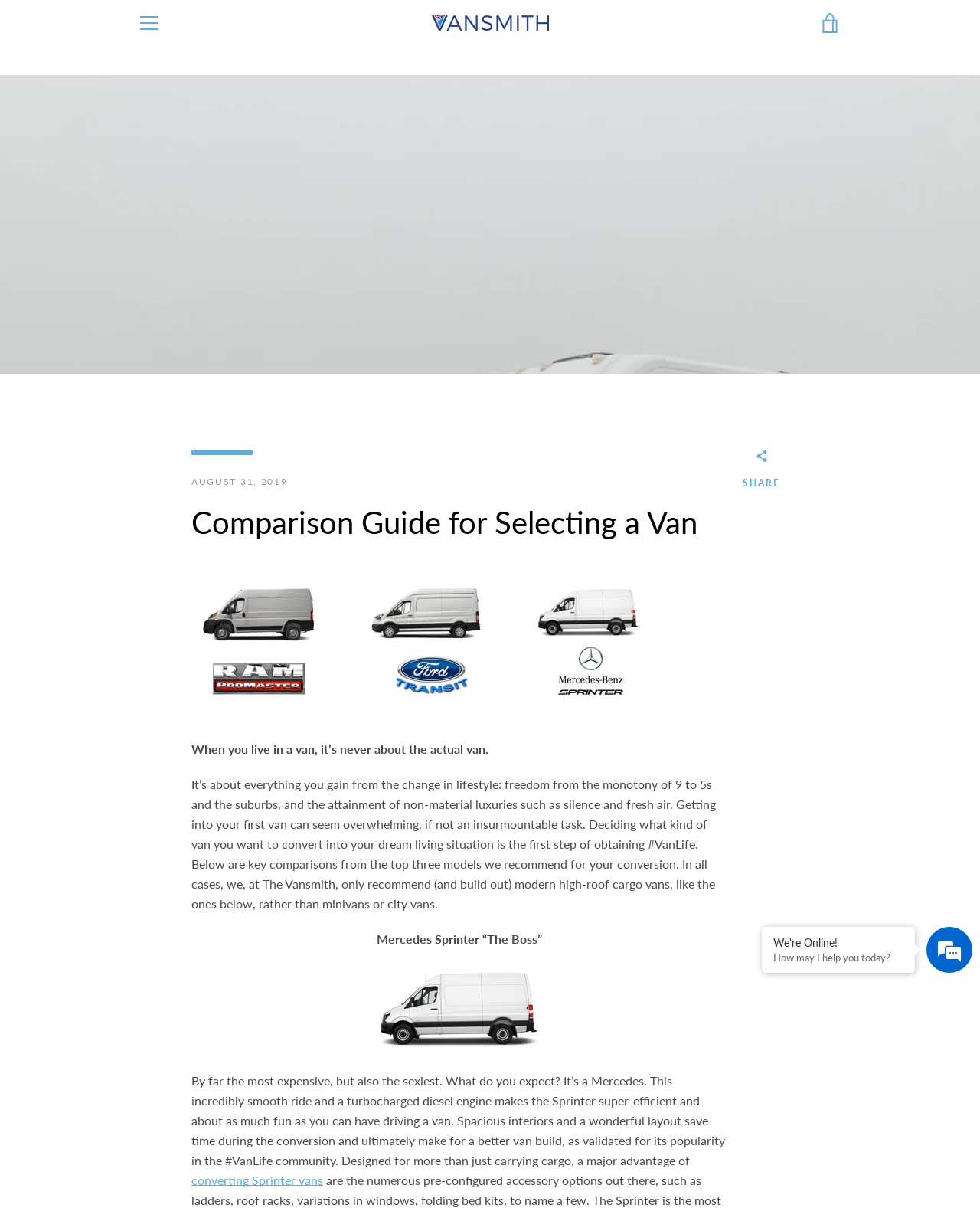Can you specify the bounding box coordinates of the area that needs to be clicked to fulfill the following instruction: "Open the VIEW CART link"?

[0.828, 0.003, 0.867, 0.035]